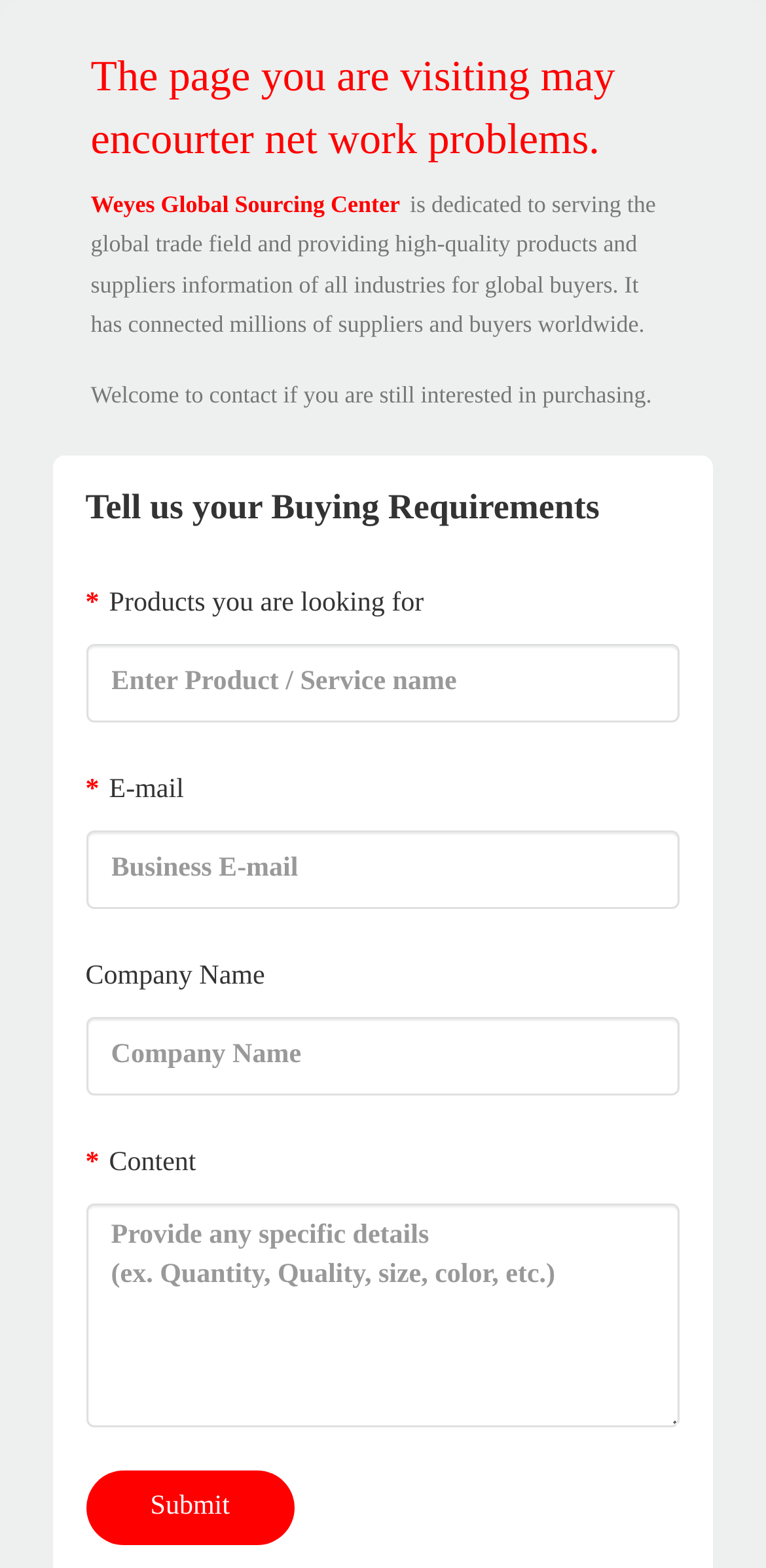What is required to submit the buying requirements?
Answer the question based on the image using a single word or a brief phrase.

Products, E-mail, Content